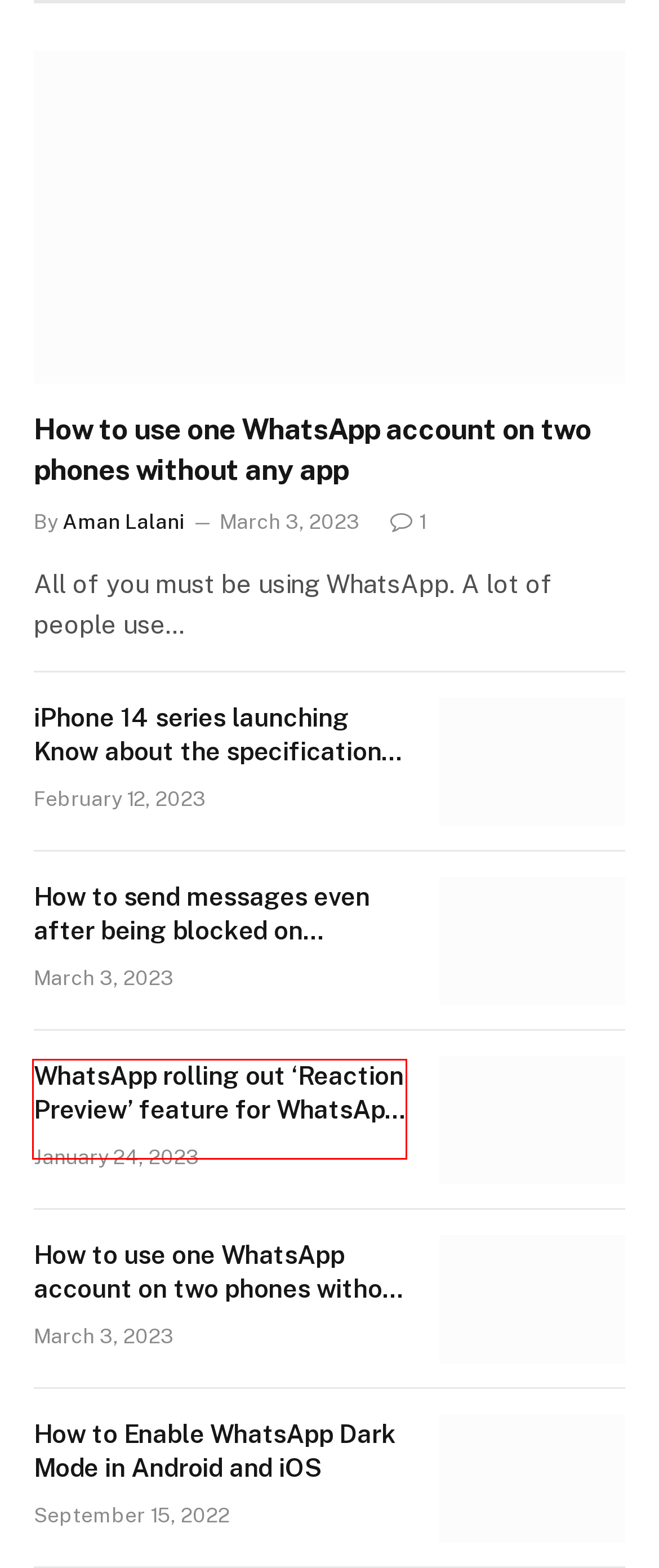Please examine the screenshot provided, which contains a red bounding box around a UI element. Select the webpage description that most accurately describes the new page displayed after clicking the highlighted element. Here are the candidates:
A. WhatsApp rolling out ‘Reaction Preview’ feature for WhatsApp beta Android - TechNewzTOP
B. How to send messages even after being blocked on WhatsApp
C. Aman Lalani - TechNewzTOP
D. Dive into the World of Vibrant Underwater Beauties: A Guide to Colorful Aquarium Fish! - TechNewzTOP
E. How to use one WhatsApp account on two phones without any app
F. How to Enable WhatsApp Dark Mode in Android and iOS - TechNewzTOP
G. iPhone 14 series launching Know the specifications, price, etc
H. Guide to Participating in Togel Games in Singapore: Steps for Responsible Gameplay

A